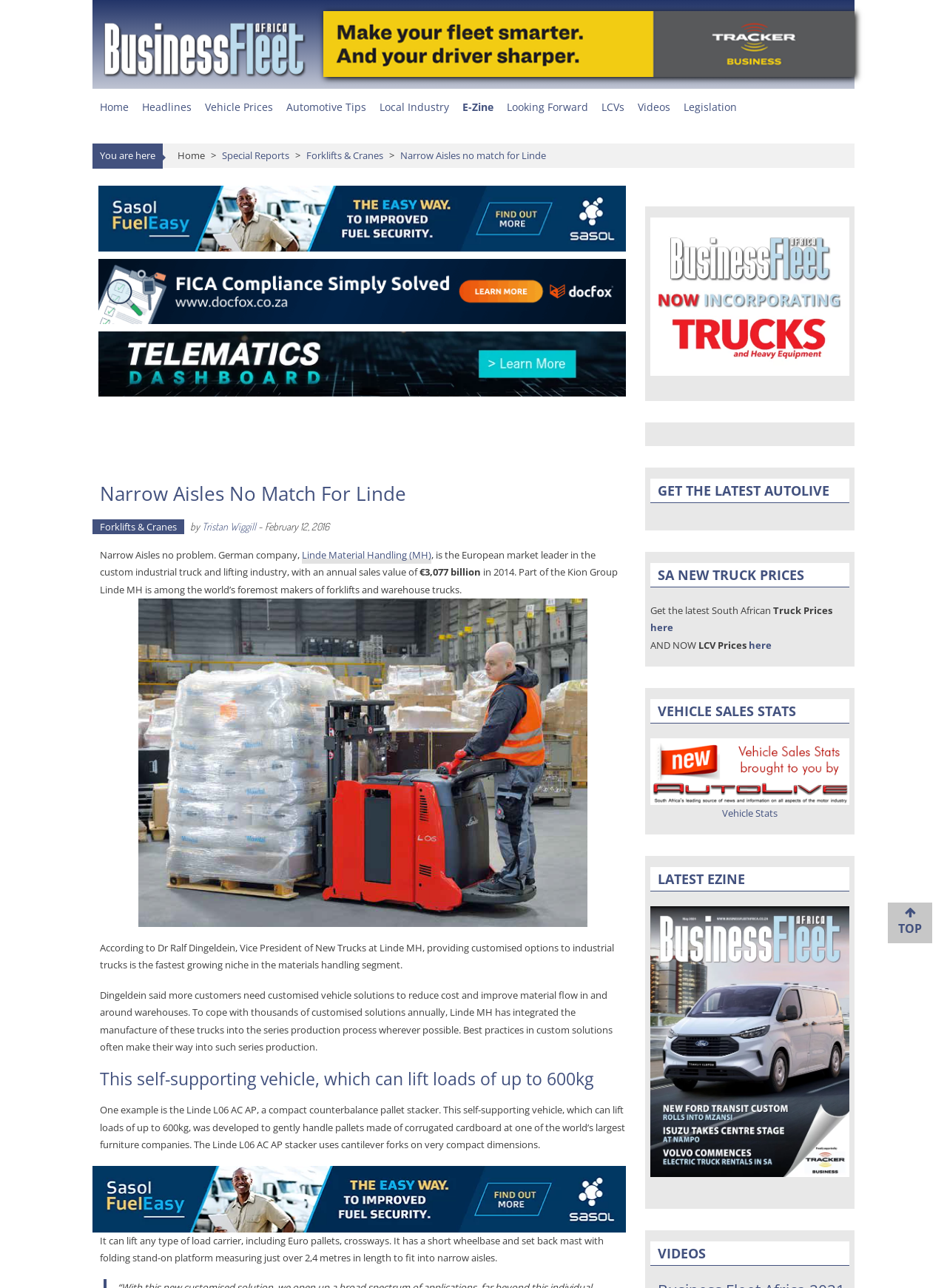Determine the coordinates of the bounding box that should be clicked to complete the instruction: "Read the article about e-cigarettes for smoking cessation". The coordinates should be represented by four float numbers between 0 and 1: [left, top, right, bottom].

None